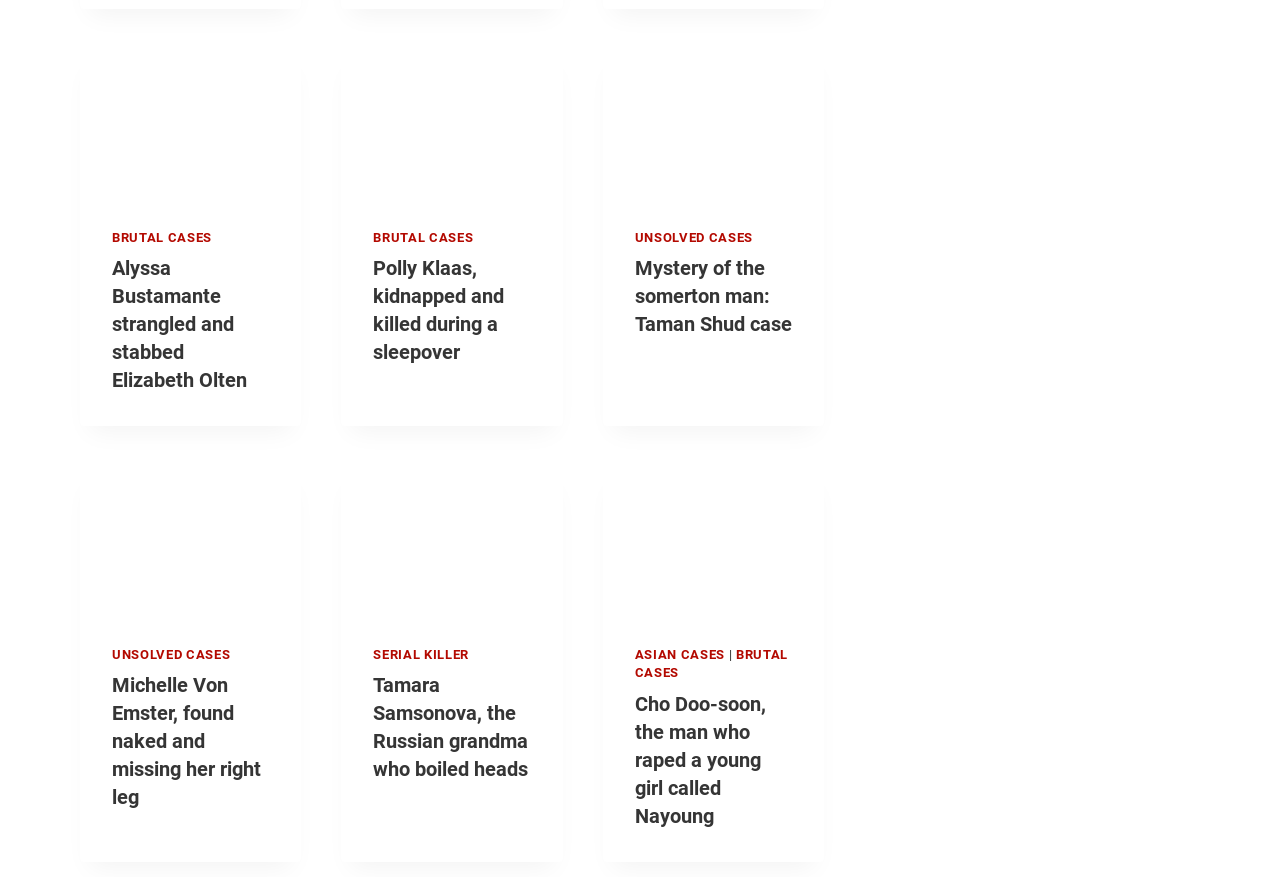Given the element description, predict the bounding box coordinates in the format (top-left x, top-left y, bottom-right x, bottom-right y), using floating point numbers between 0 and 1: Brutal Cases

[0.292, 0.262, 0.37, 0.279]